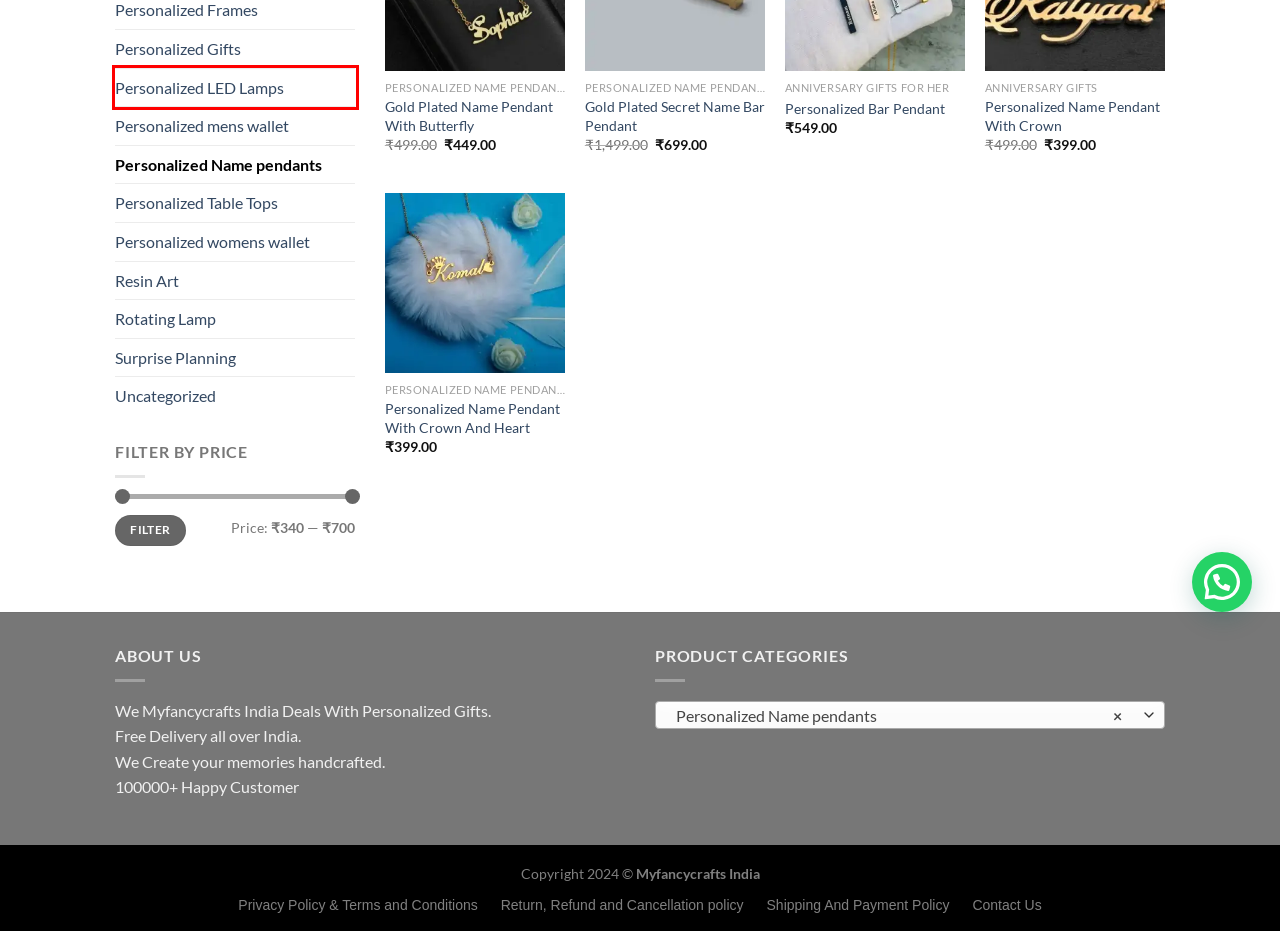Given a screenshot of a webpage featuring a red bounding box, identify the best matching webpage description for the new page after the element within the red box is clicked. Here are the options:
A. Personalized LED Lamps - Myfancycrafts India
B. Rotating Lamp - Myfancycrafts India
C. Refund and Returns Policy - Myfancycrafts India
D. Shipping And Payment Policy - Myfancycrafts India
E. Privacy Policy - Myfancycrafts India
F. Contact Us - Myfancycrafts India
G. Surprise Planning - Myfancycrafts India
H. Uncategorized - Myfancycrafts India

A